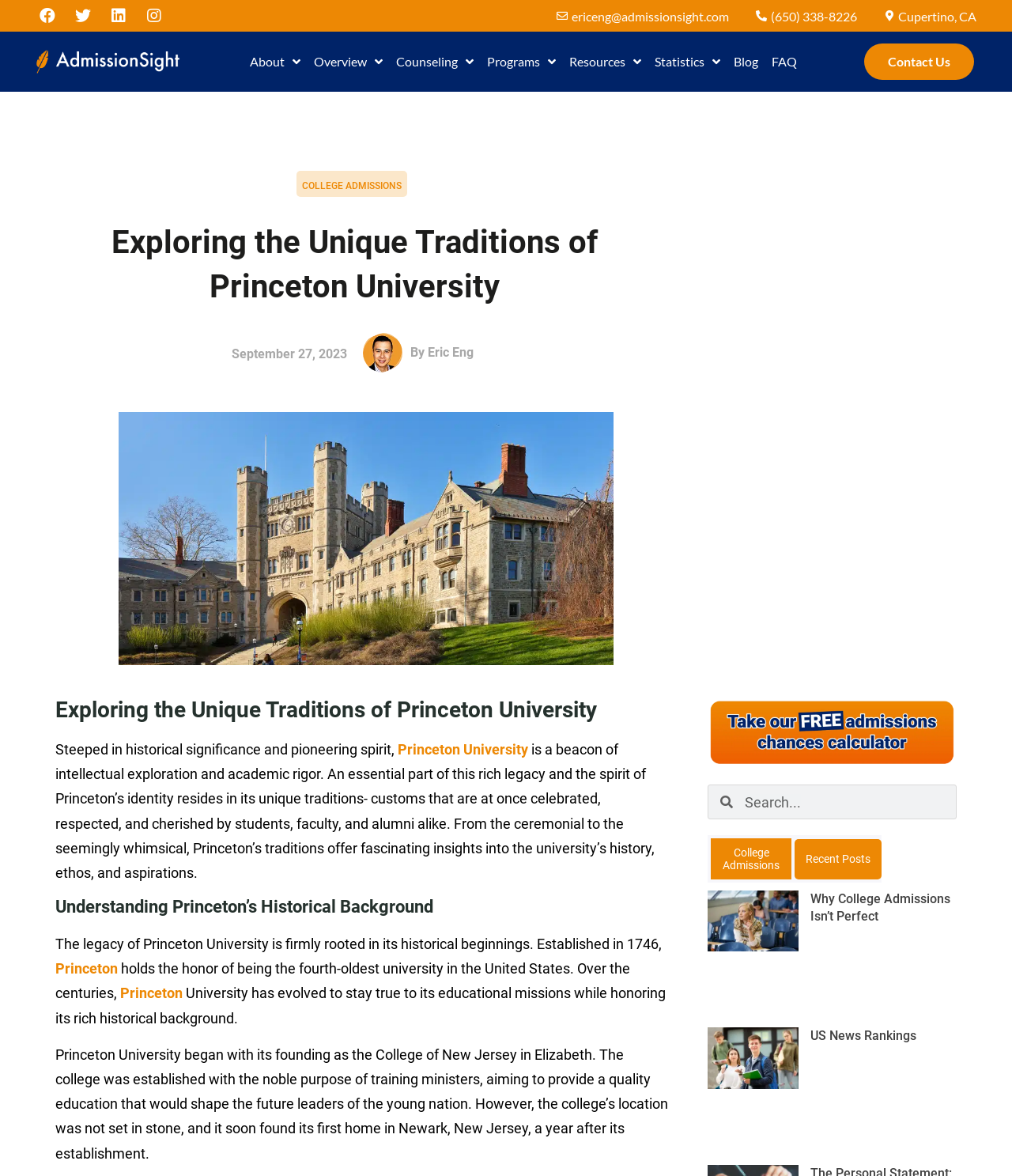What is the phone number of AdmissionSight?
Look at the screenshot and respond with a single word or phrase.

(650) 338-8226